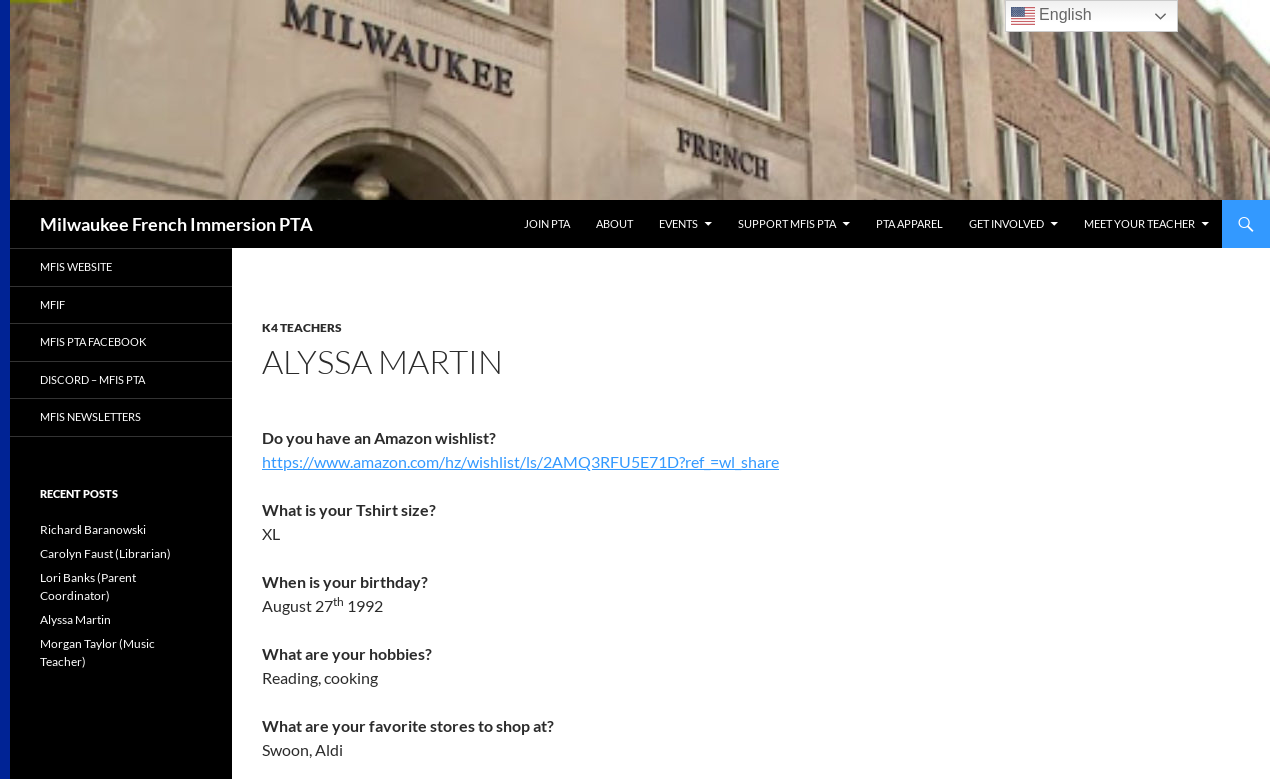Respond with a single word or phrase for the following question: 
What is the link to the Amazon wishlist?

https://www.amazon.com/hz/wishlist/ls/2AMQ3RFU5E71D?ref_=wl_share